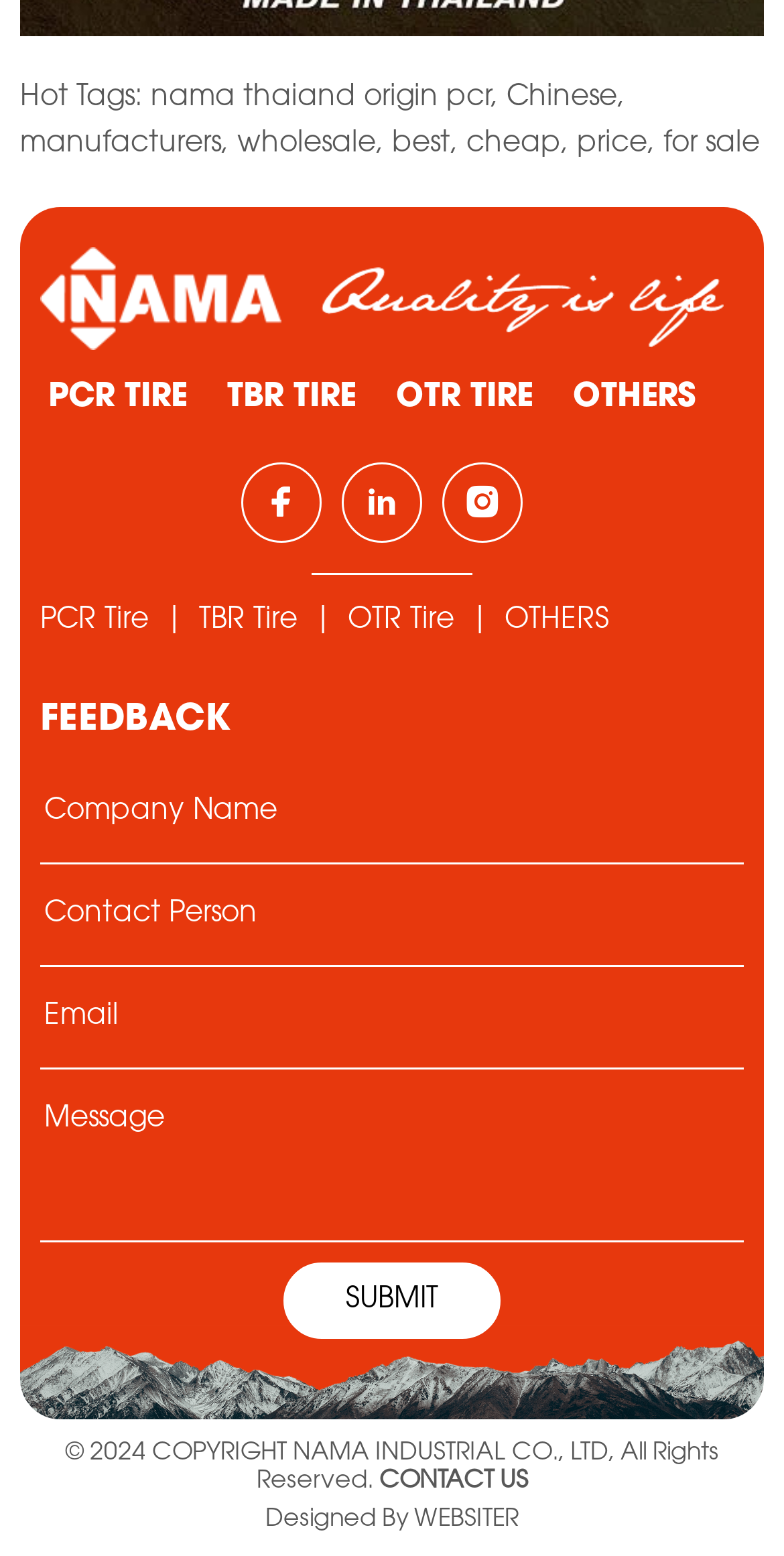Specify the bounding box coordinates for the region that must be clicked to perform the given instruction: "View Shipping Policy".

None